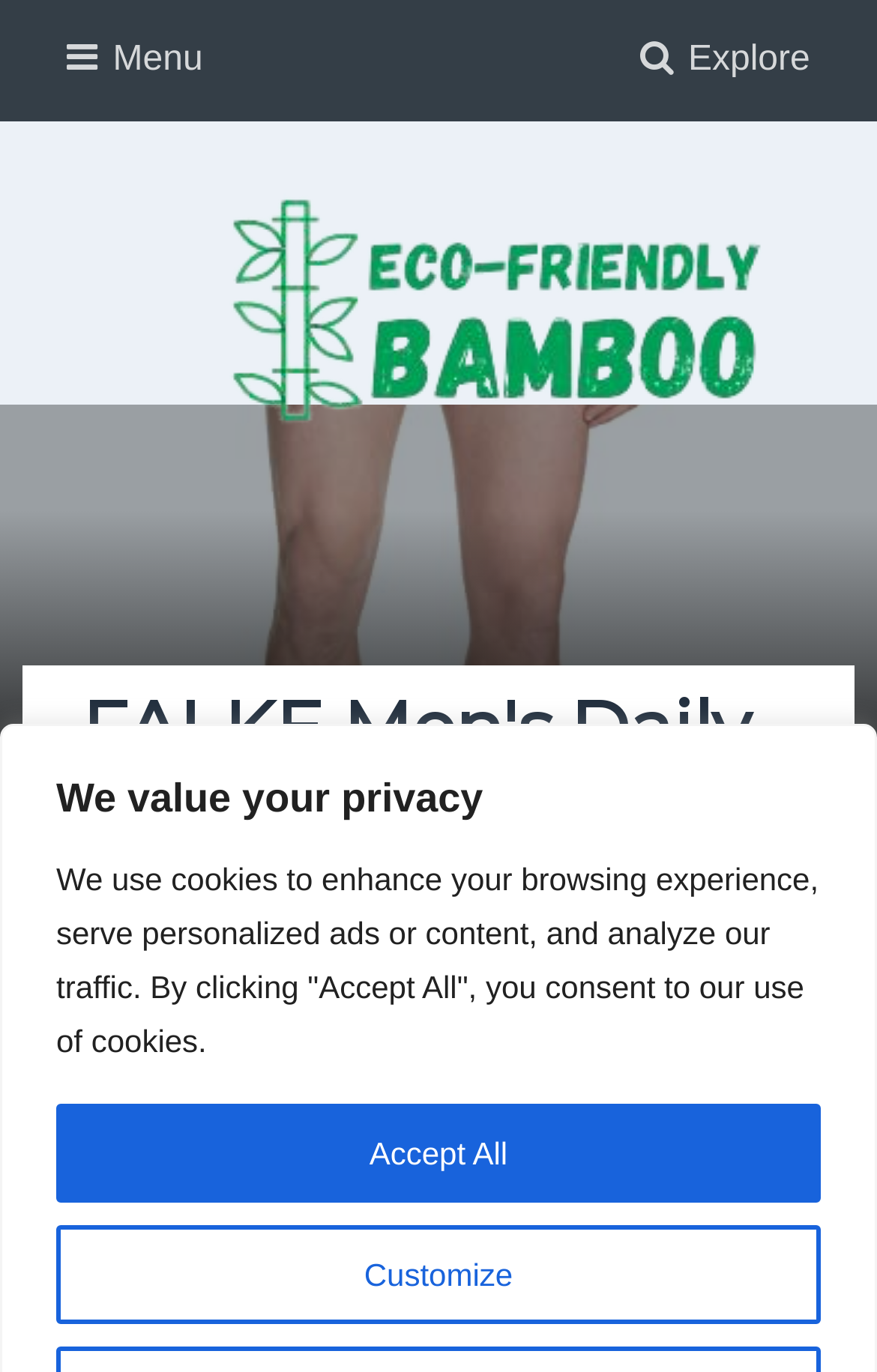Using the information in the image, give a detailed answer to the following question: What is the name of the website?

The link element with the text 'EcofriendlyBambooProducts.com' is likely the name of the website, as it is a URL that matches the website's theme.